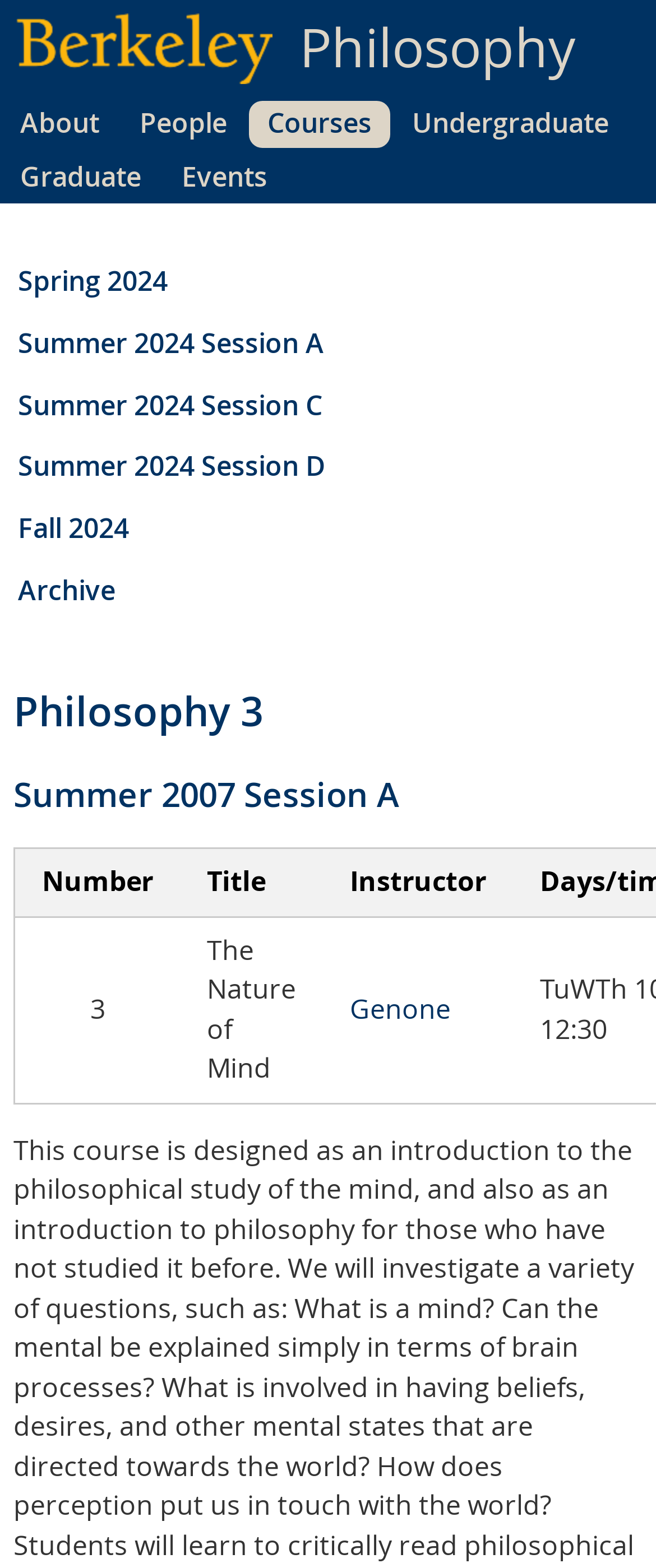Determine the bounding box coordinates of the clickable region to execute the instruction: "view courses". The coordinates should be four float numbers between 0 and 1, denoted as [left, top, right, bottom].

[0.387, 0.058, 0.587, 0.099]